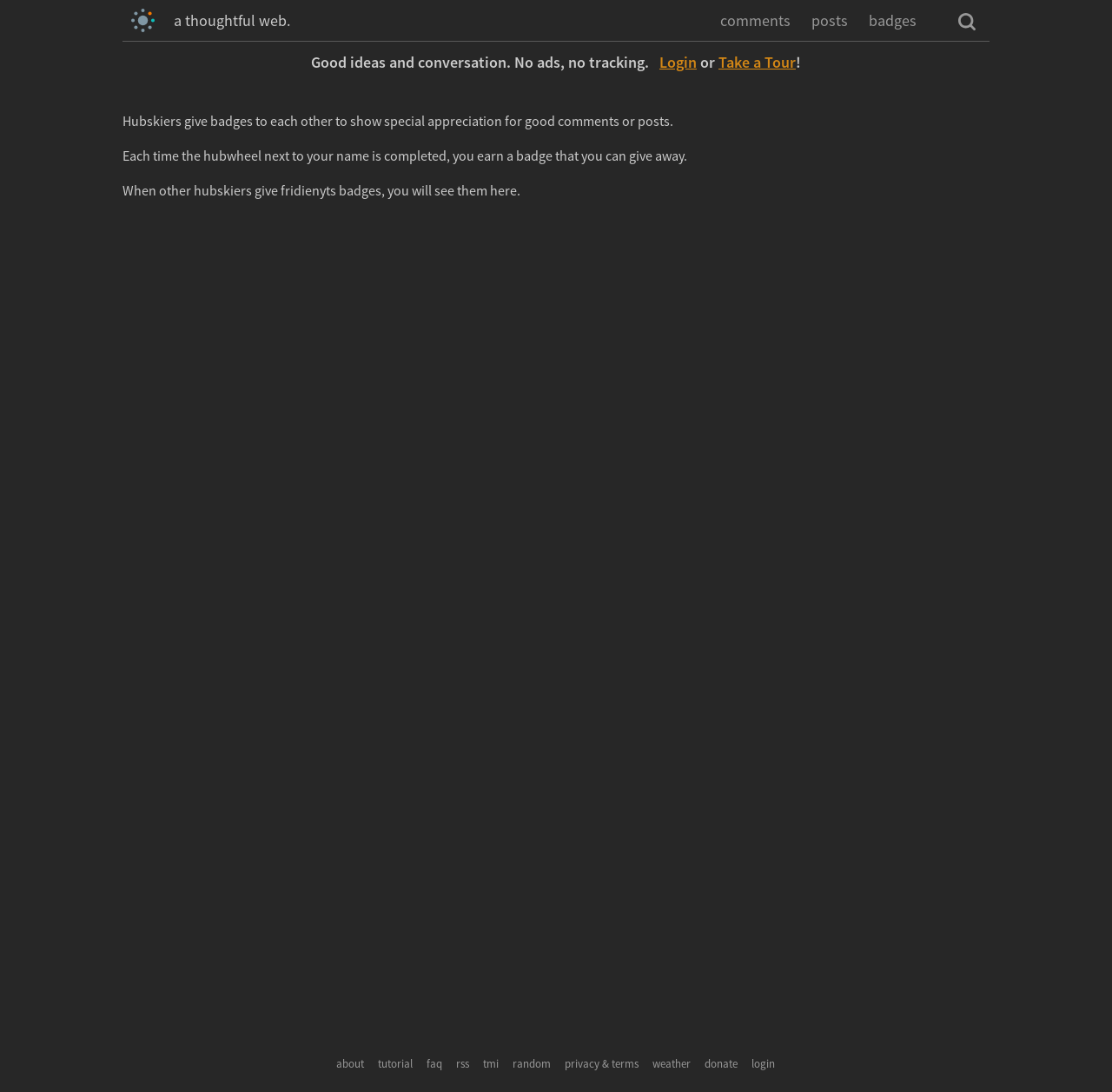Refer to the image and provide an in-depth answer to the question:
How do you earn a badge?

According to the text 'Each time the hubwheel next to your name is completed, you earn a badge that you can give away.', it can be concluded that completing the hubwheel next to your name earns you a badge.